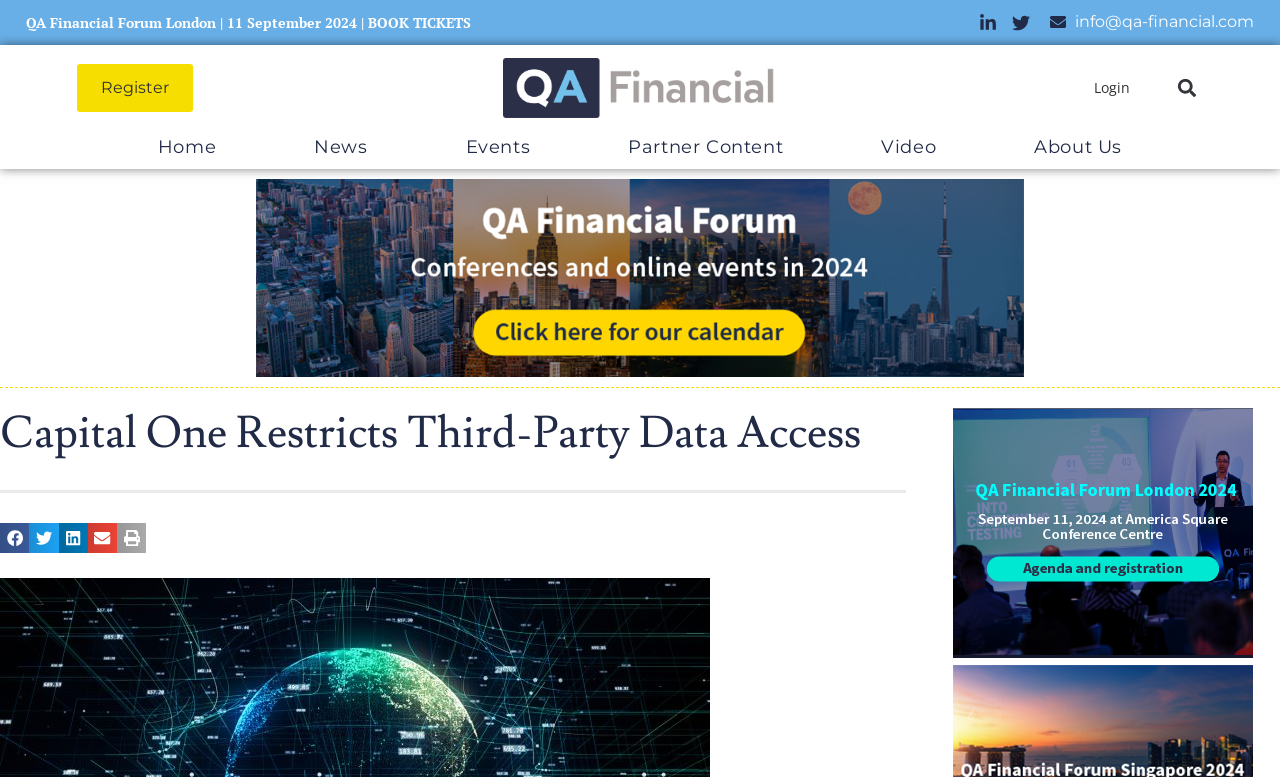Determine the bounding box coordinates of the section to be clicked to follow the instruction: "Click on the 'Login' button". The coordinates should be given as four float numbers between 0 and 1, formatted as [left, top, right, bottom].

[0.839, 0.087, 0.899, 0.139]